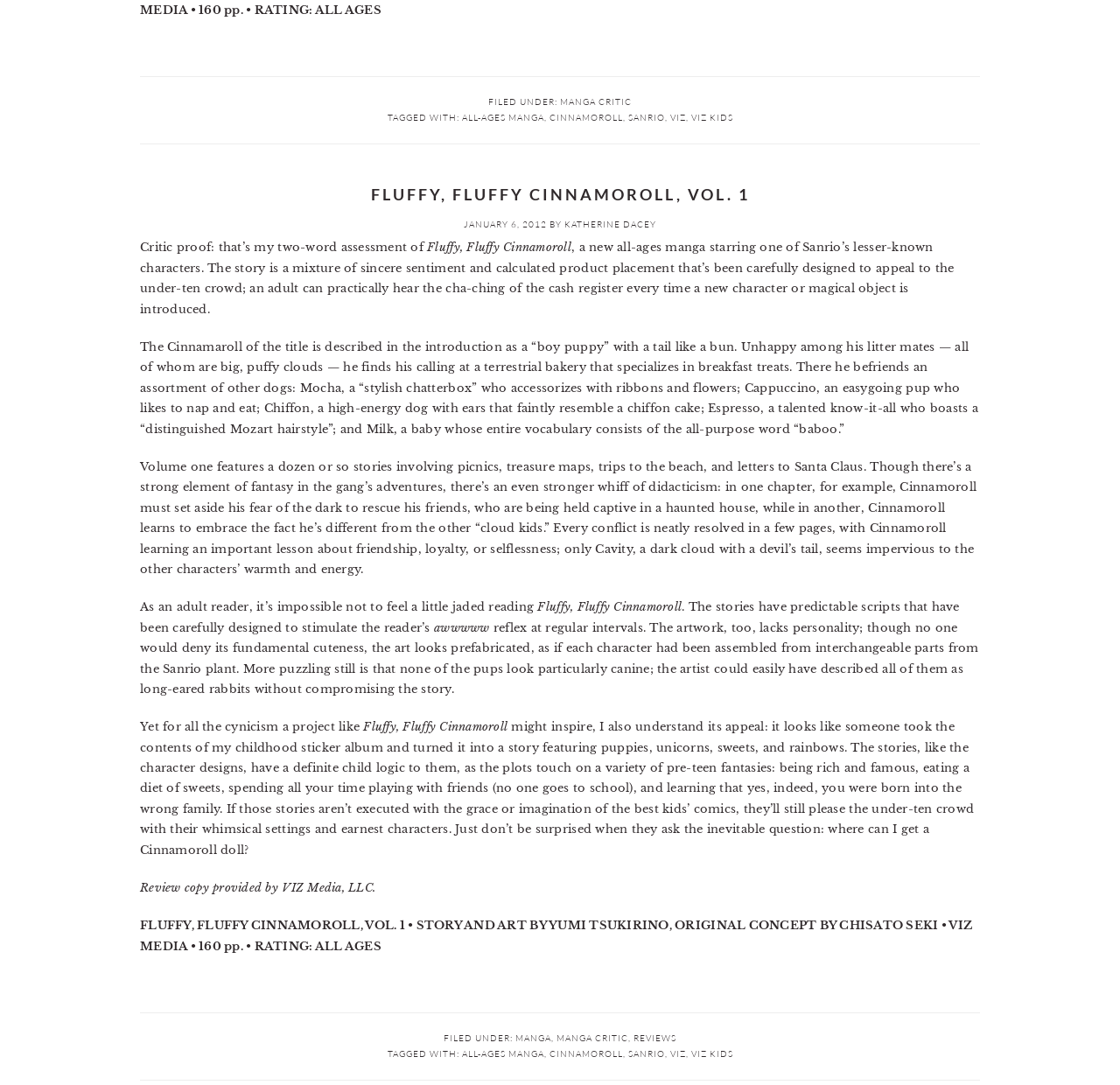Locate the bounding box coordinates of the clickable region necessary to complete the following instruction: "Click on the link to CINNAMOROLL". Provide the coordinates in the format of four float numbers between 0 and 1, i.e., [left, top, right, bottom].

[0.49, 0.103, 0.556, 0.114]